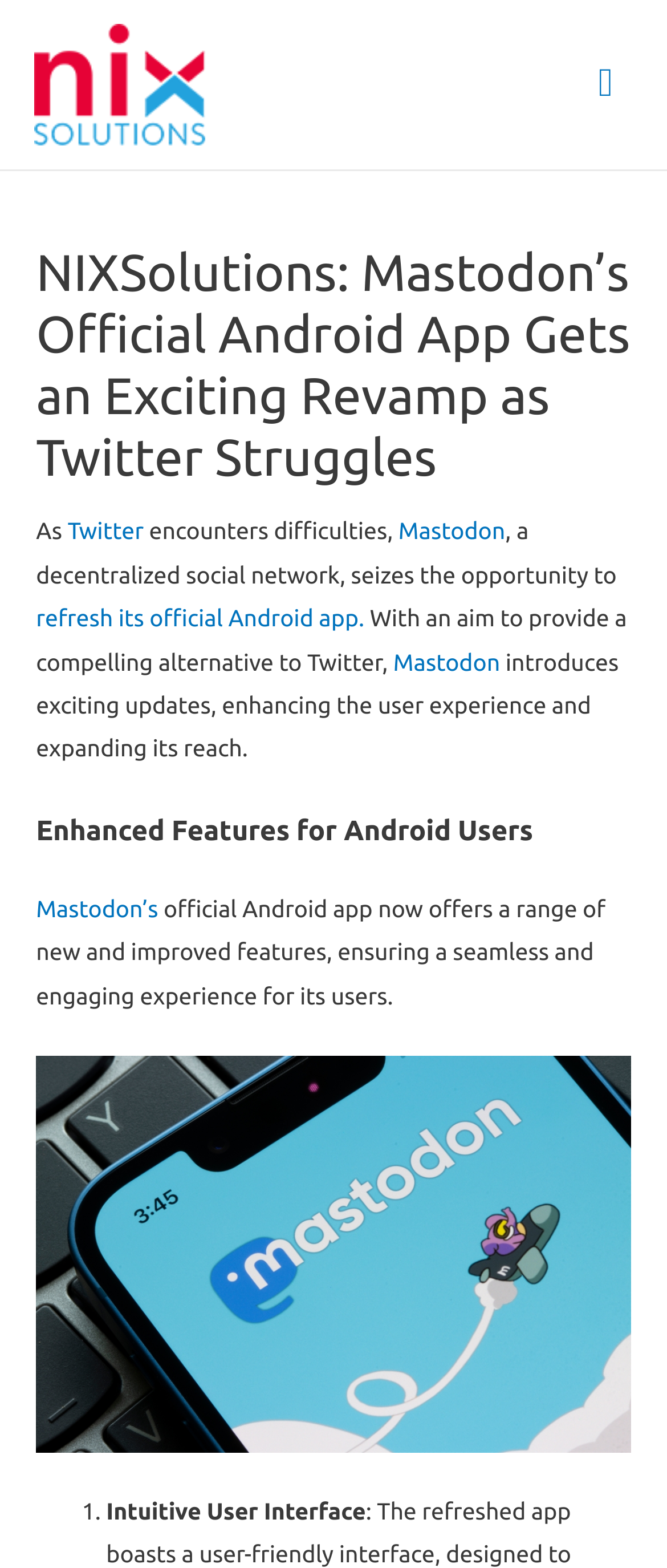What is the feature of Mastodon's Android app mentioned in the webpage?
Please respond to the question thoroughly and include all relevant details.

The webpage lists 'Intuitive User Interface' as one of the new and improved features of Mastodon's official Android app, ensuring a seamless and engaging experience for its users.